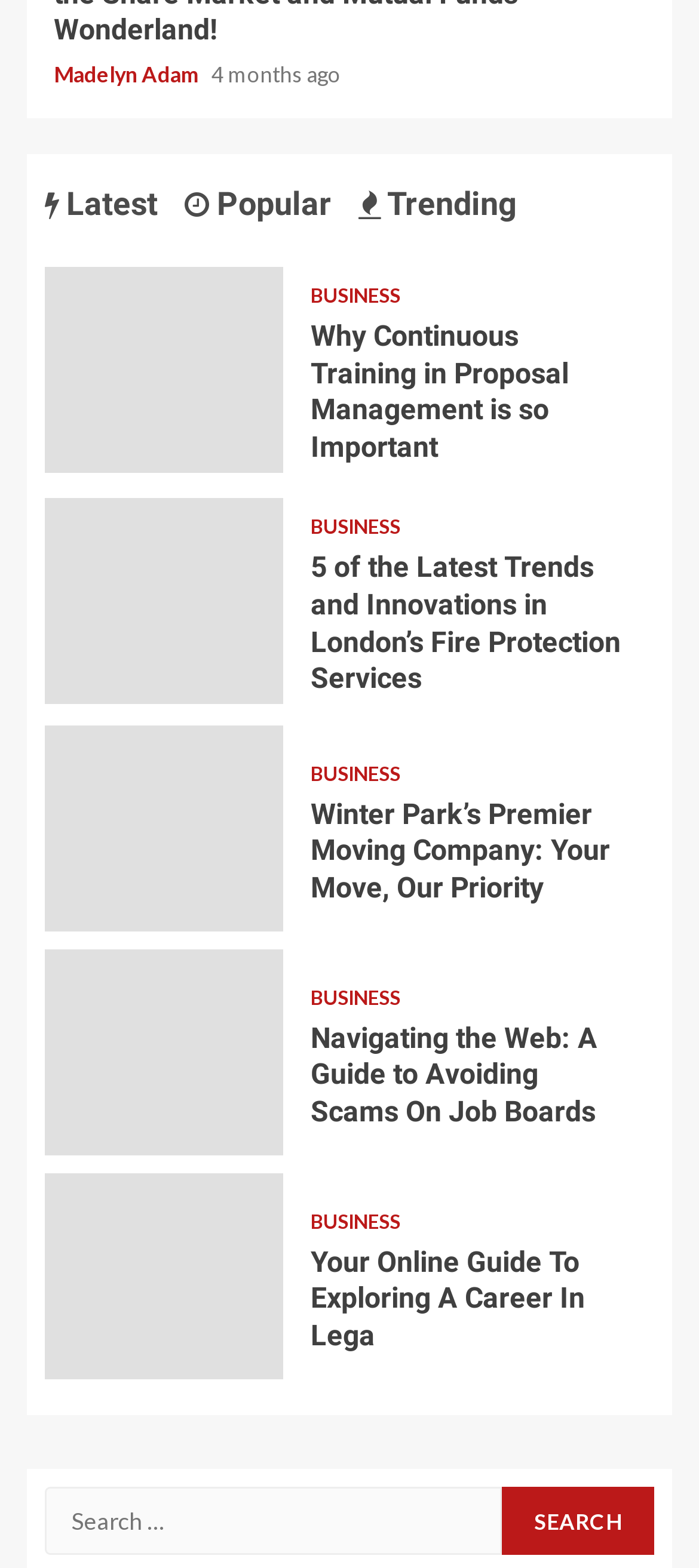Determine the bounding box coordinates of the section to be clicked to follow the instruction: "Read the article 'Why Continuous Training in Proposal Management is so Important'". The coordinates should be given as four float numbers between 0 and 1, formatted as [left, top, right, bottom].

[0.064, 0.17, 0.406, 0.302]